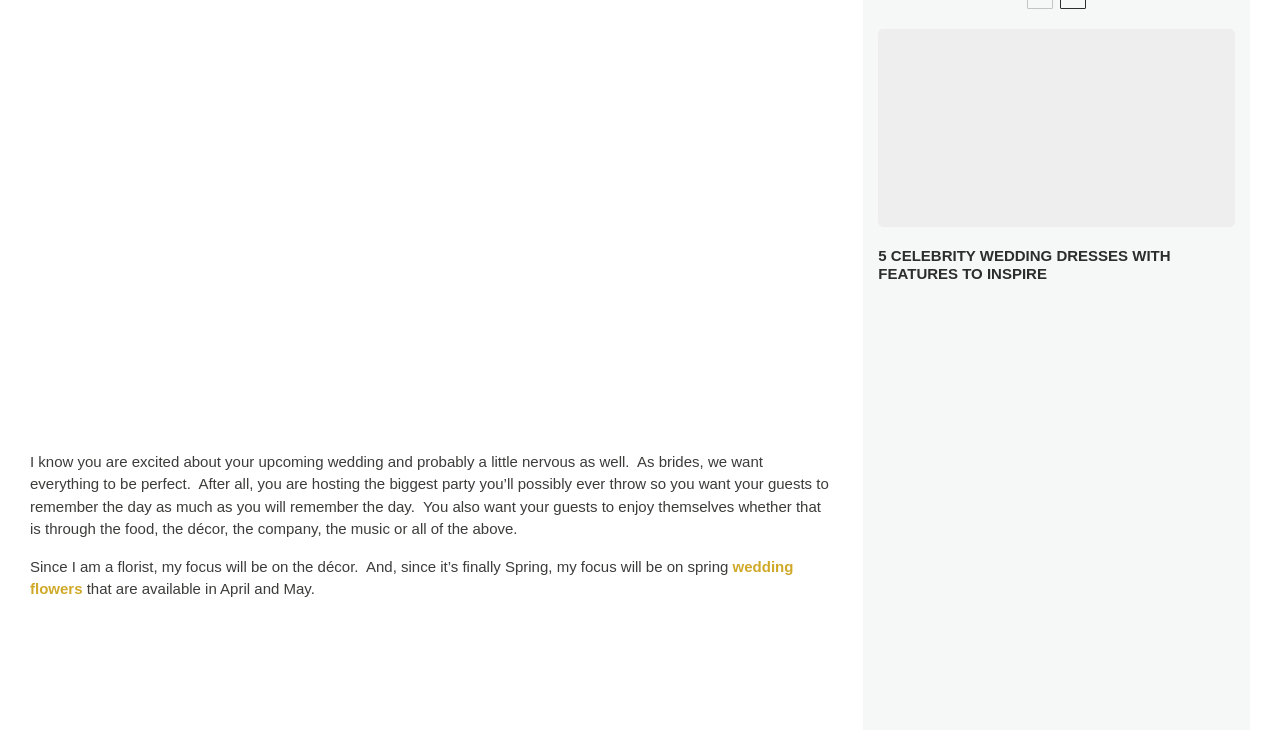Please find the bounding box coordinates of the element that needs to be clicked to perform the following instruction: "Search for news". The bounding box coordinates should be four float numbers between 0 and 1, represented as [left, top, right, bottom].

None